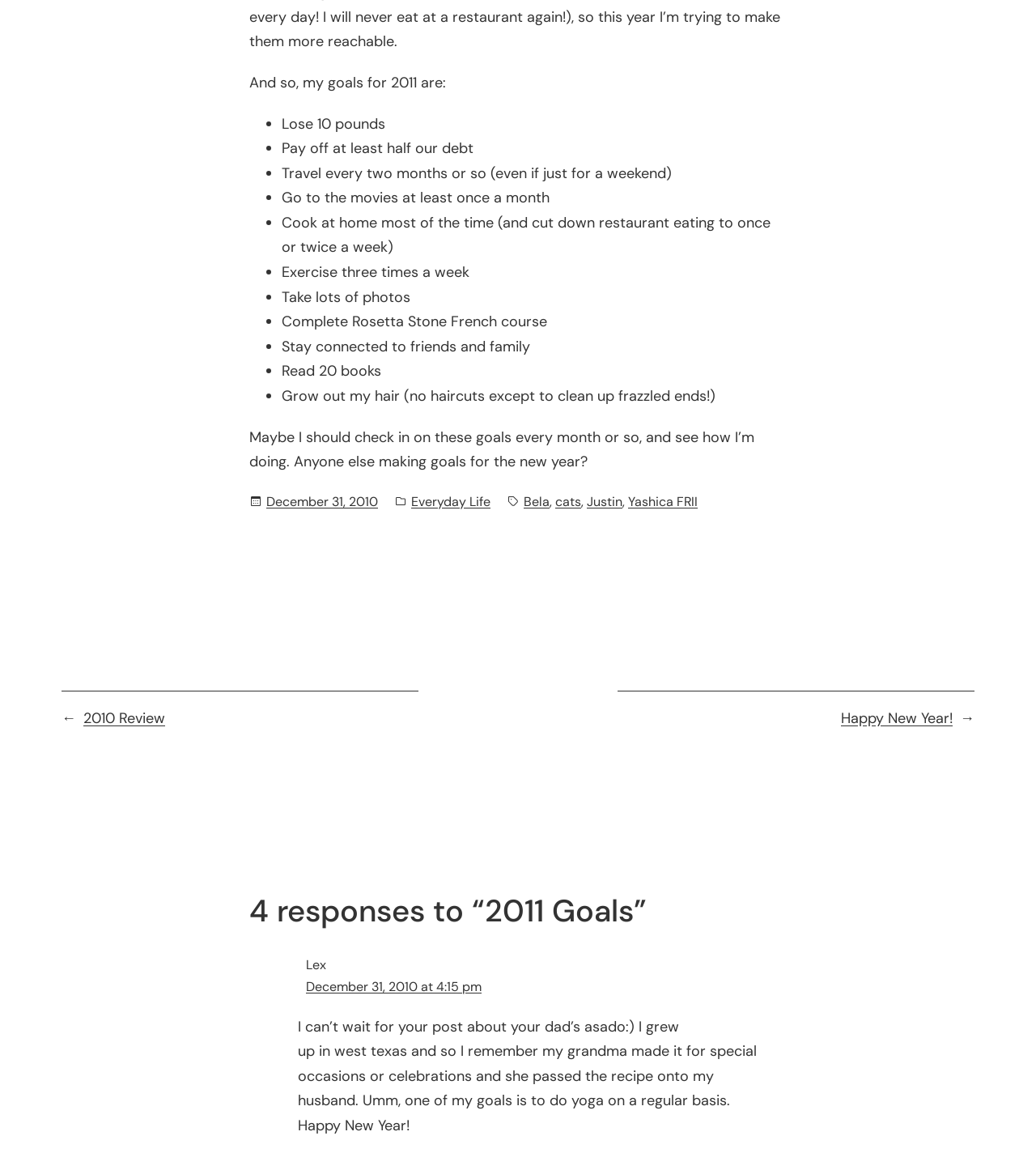Please identify the bounding box coordinates of the clickable area that will fulfill the following instruction: "Read about Vibrant Vitality". The coordinates should be in the format of four float numbers between 0 and 1, i.e., [left, top, right, bottom].

None